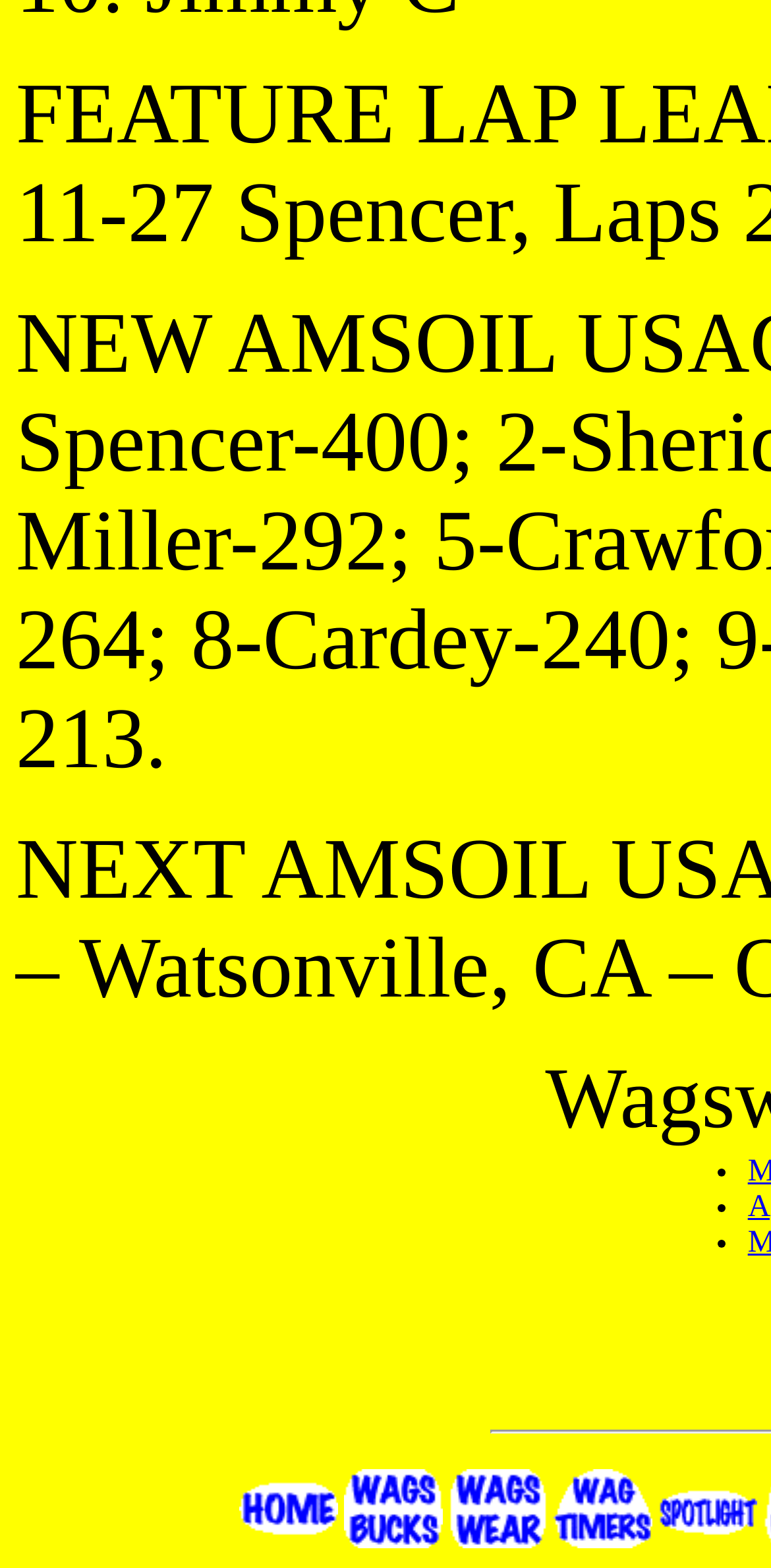Using the information in the image, could you please answer the following question in detail:
How many list markers are there?

I counted the number of list markers on the webpage, which are represented by the '•' symbol. There are three of them, located at the top of the page.